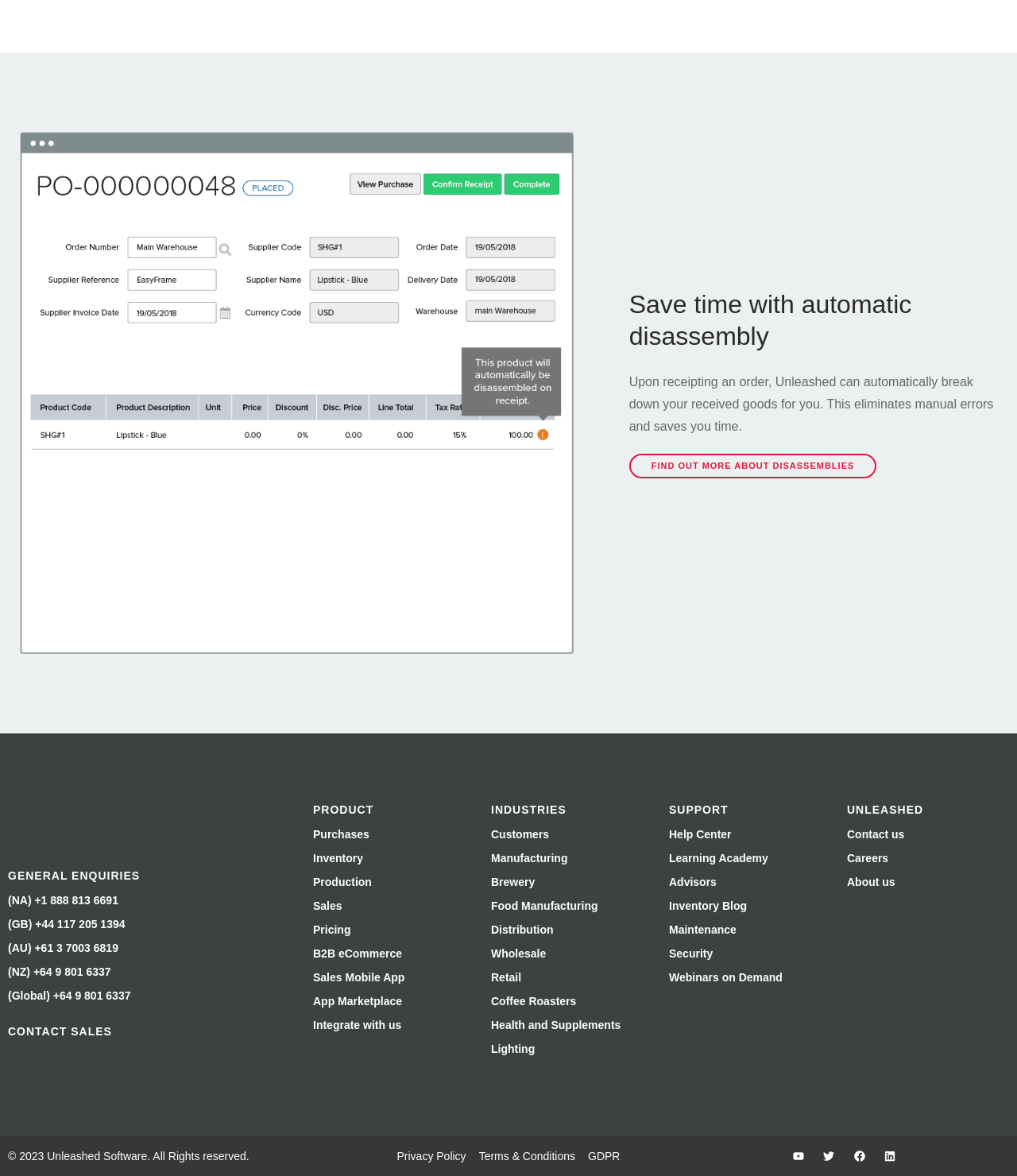Using the information in the image, could you please answer the following question in detail:
What is the phone number for general enquiries in the US?

I found the link element with the description '(NA) +1 888 813 6691' under the 'GENERAL ENQUIRIES' static text element, which indicates that this is the phone number for general enquiries in the US.